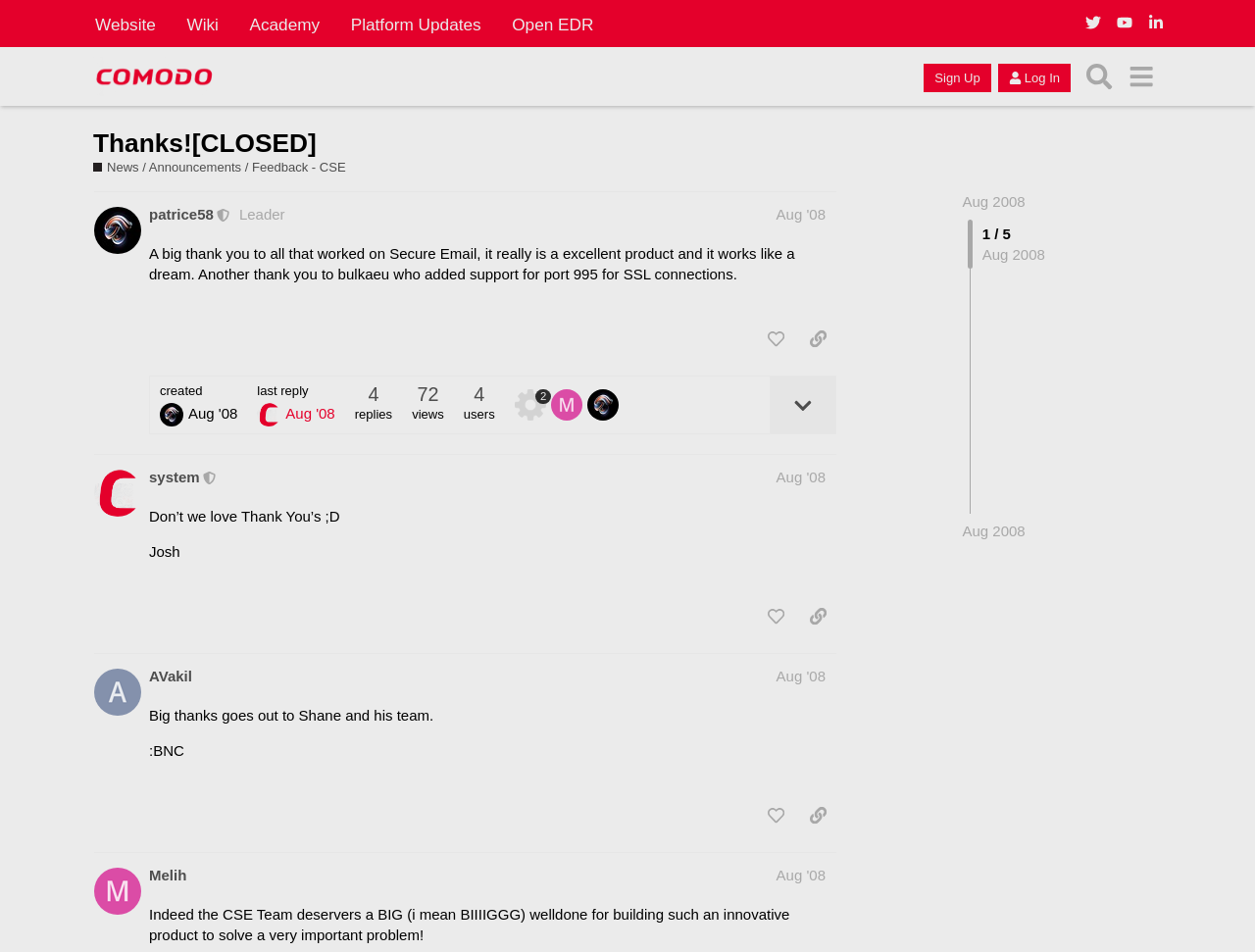Show me the bounding box coordinates of the clickable region to achieve the task as per the instruction: "Click on the 'Log In' button".

[0.795, 0.067, 0.853, 0.097]